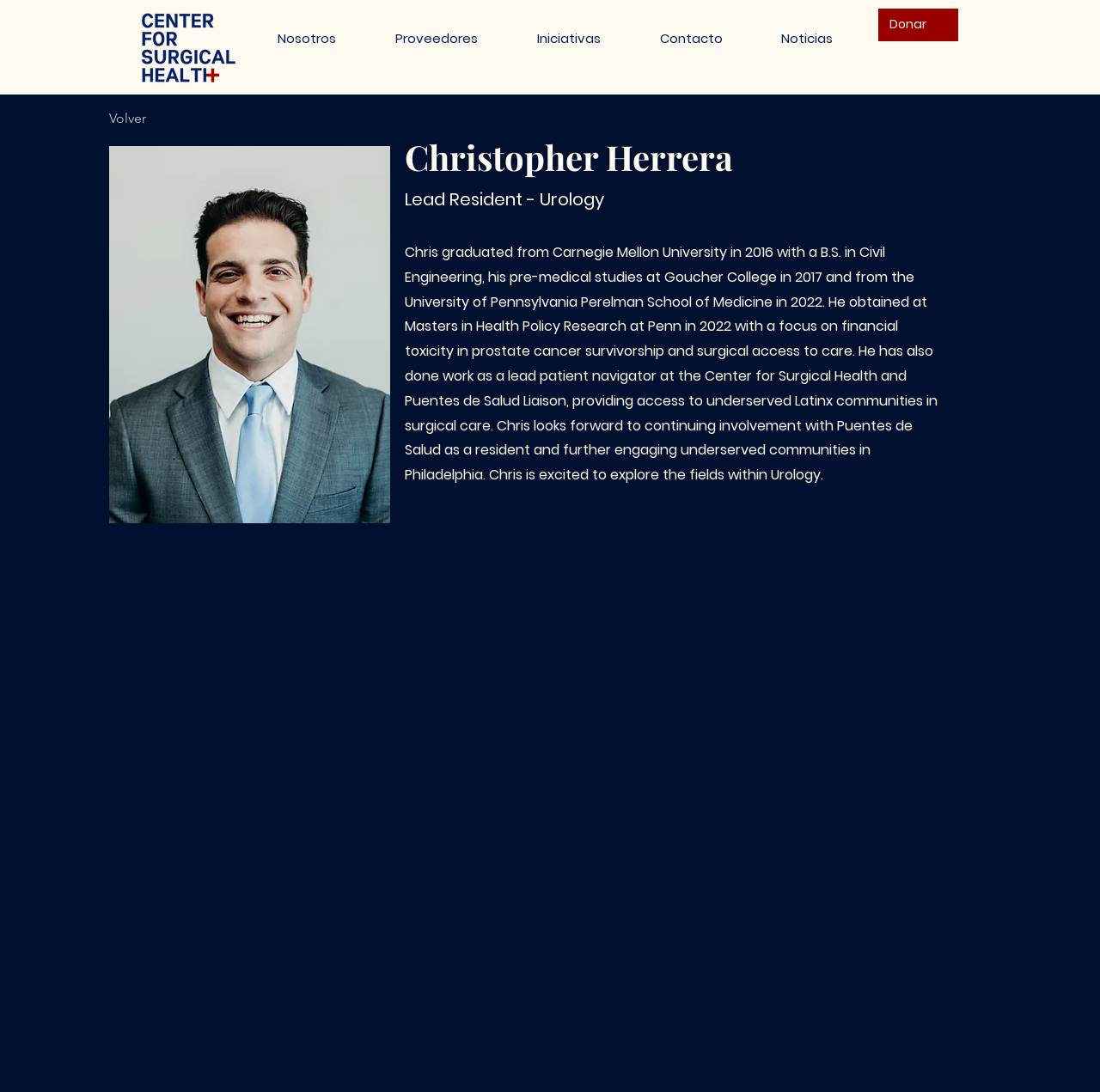What is the name of the university where Chris graduated from in 2016?
Based on the image, provide a one-word or brief-phrase response.

Carnegie Mellon University